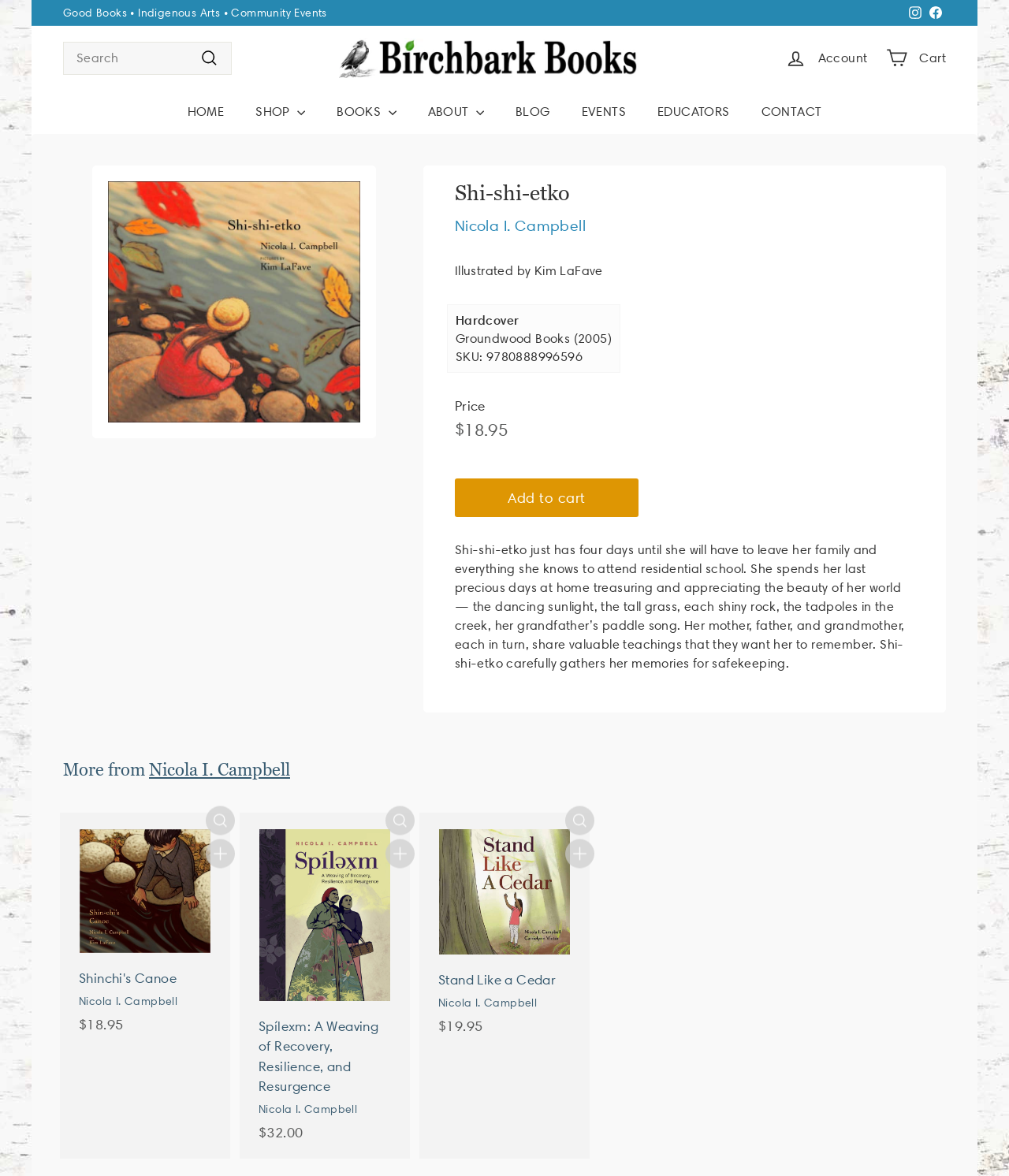Describe the webpage meticulously, covering all significant aspects.

This webpage is about a book titled "Shi-shi-etko" by Nicola I. Campbell. At the top, there is a navigation bar with links to "HOME", "SHOP", "BOOKS", "ABOUT", "BLOG", "EVENTS", "EDUCATORS", and "CONTACT". Below the navigation bar, there is a search bar with a button to submit the search query.

On the left side of the page, there are links to social media platforms, including Instagram and Facebook, as well as a button to pause a slideshow. Above the book's details, there is a header with the title "Birchbark Books" and a link to the website's homepage.

The book's details are displayed prominently on the page, with a large image of the book cover on the left and a description of the book on the right. The description summarizes the story of Shi-shi-etko, a young girl who is about to attend residential school and spends her last days at home treasuring the beauty of her world. The book's author, illustrator, publisher, and price are also listed.

Below the book's details, there are three more book recommendations by the same author, each with a small image of the book cover, a brief description, and buttons to add the book to the cart or quickly shop.

At the bottom of the page, there is a section with more links to the author's other books, including "Shinchi's Canoe", "Spílexm: A Weaving of Recovery, Resilience, and Resurgence", and "Stand Like a Cedar". Each book has a small image, a brief description, and buttons to add the book to the cart or quickly shop.